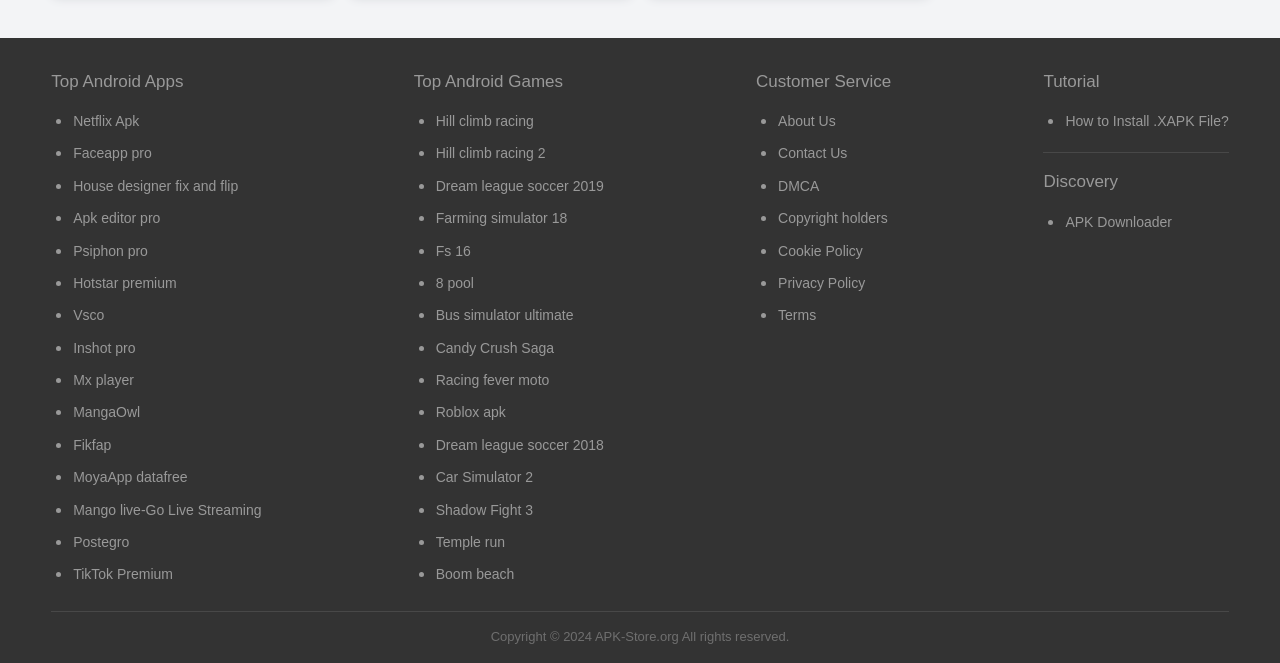Locate the coordinates of the bounding box for the clickable region that fulfills this instruction: "Click on Temple run".

[0.34, 0.793, 0.395, 0.842]